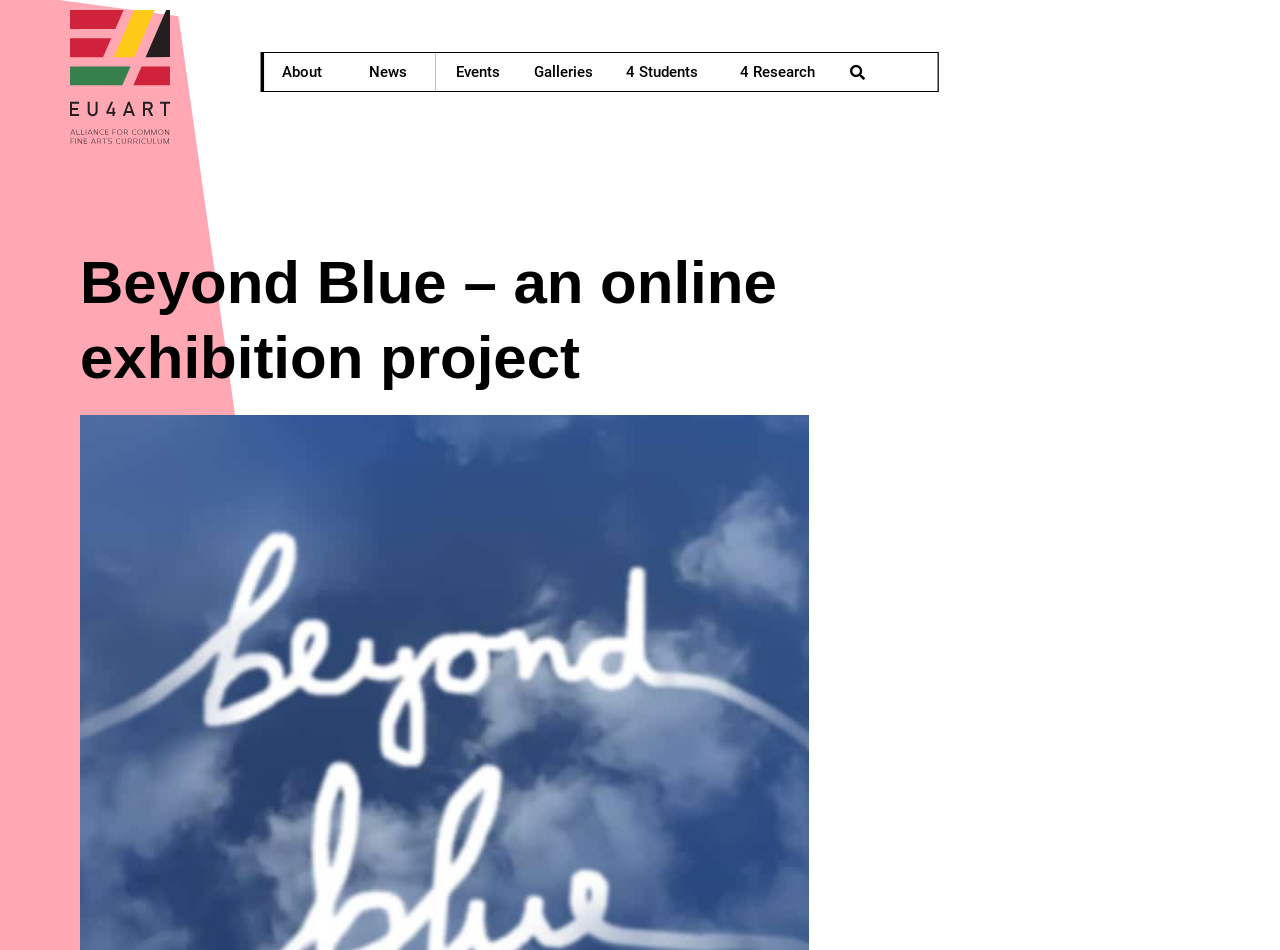Using a single word or phrase, answer the following question: 
How many words are in the main heading?

7